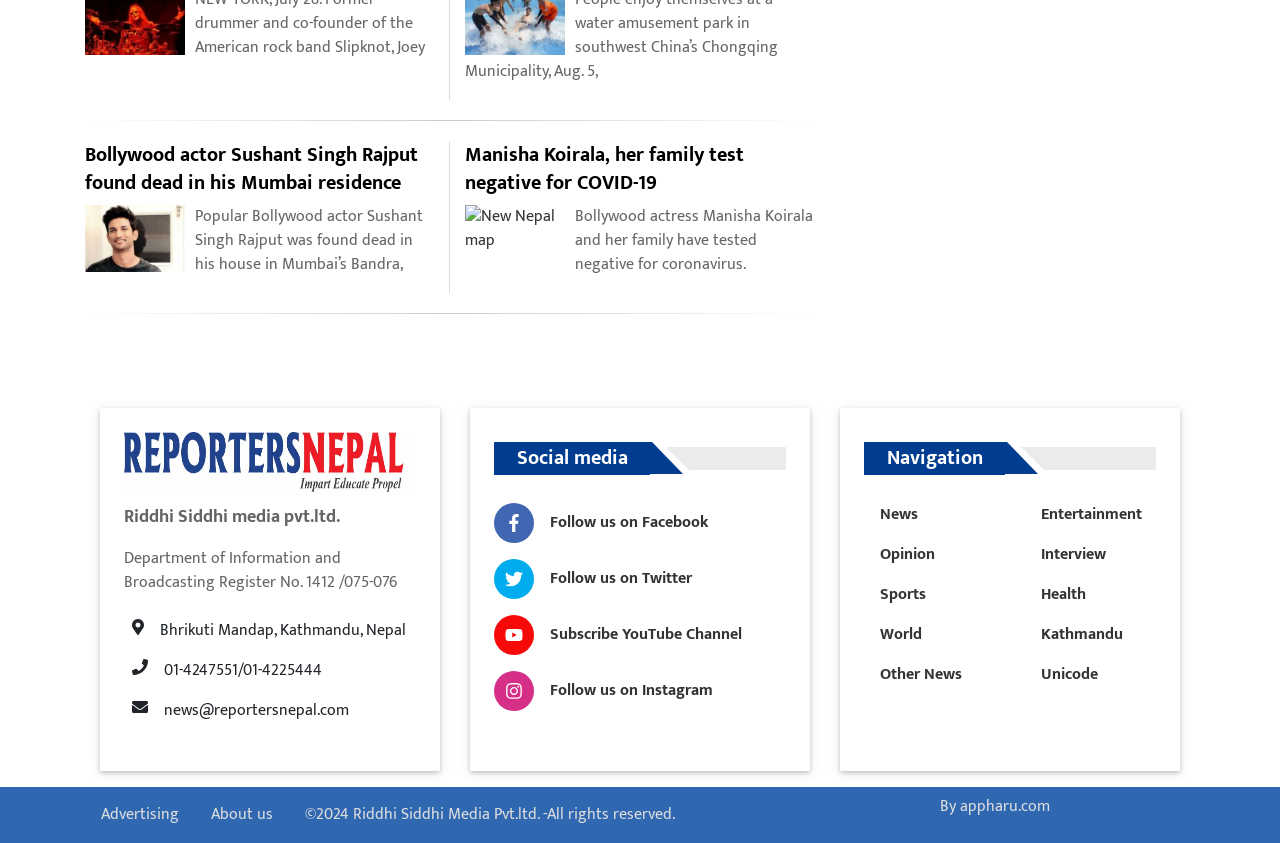Determine the bounding box coordinates for the clickable element required to fulfill the instruction: "Click on the news article about Sushant Singh Rajput". Provide the coordinates as four float numbers between 0 and 1, i.e., [left, top, right, bottom].

[0.066, 0.167, 0.339, 0.328]